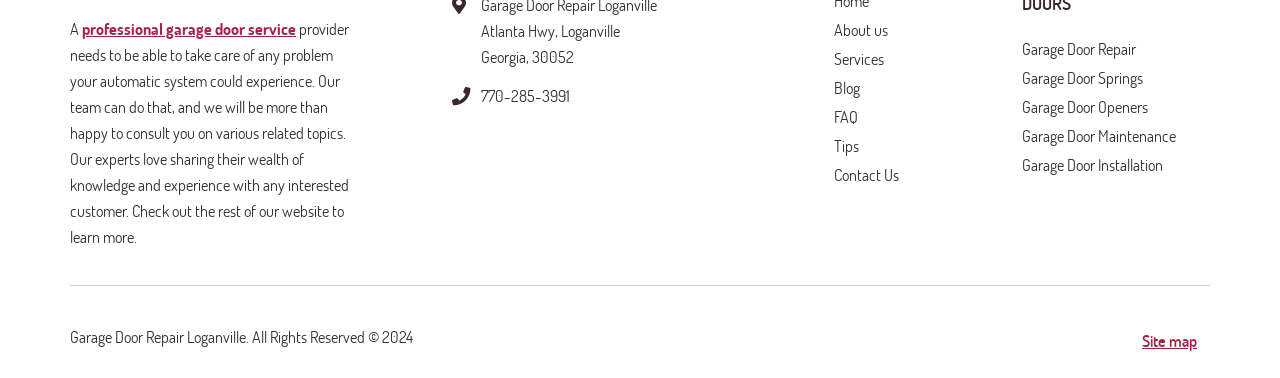Locate the coordinates of the bounding box for the clickable region that fulfills this instruction: "get garage door repair service".

[0.798, 0.106, 0.945, 0.183]